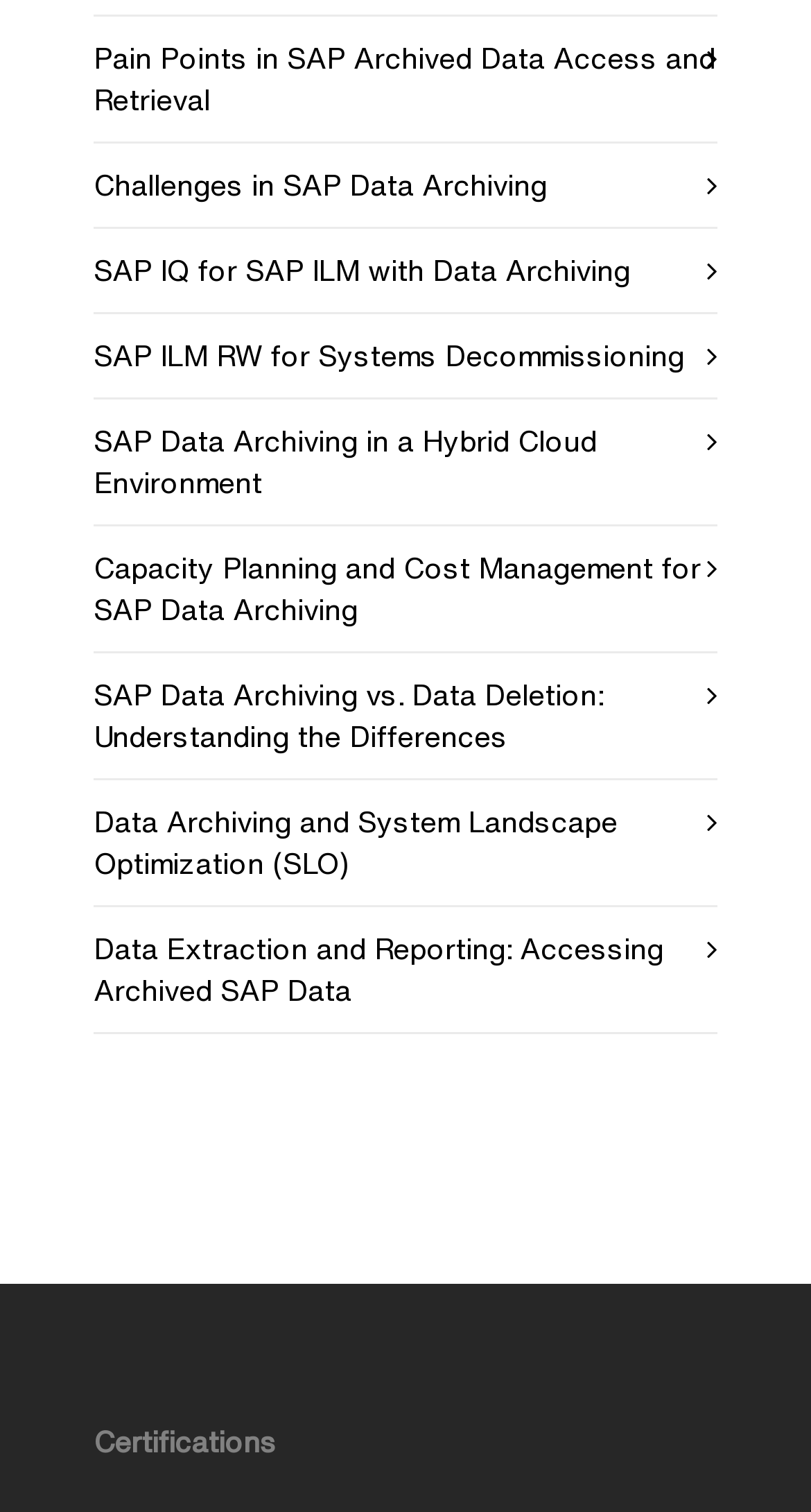Find the bounding box coordinates of the area that needs to be clicked in order to achieve the following instruction: "View 'SAP Data Archiving in a Hybrid Cloud Environment'". The coordinates should be specified as four float numbers between 0 and 1, i.e., [left, top, right, bottom].

[0.115, 0.282, 0.736, 0.329]